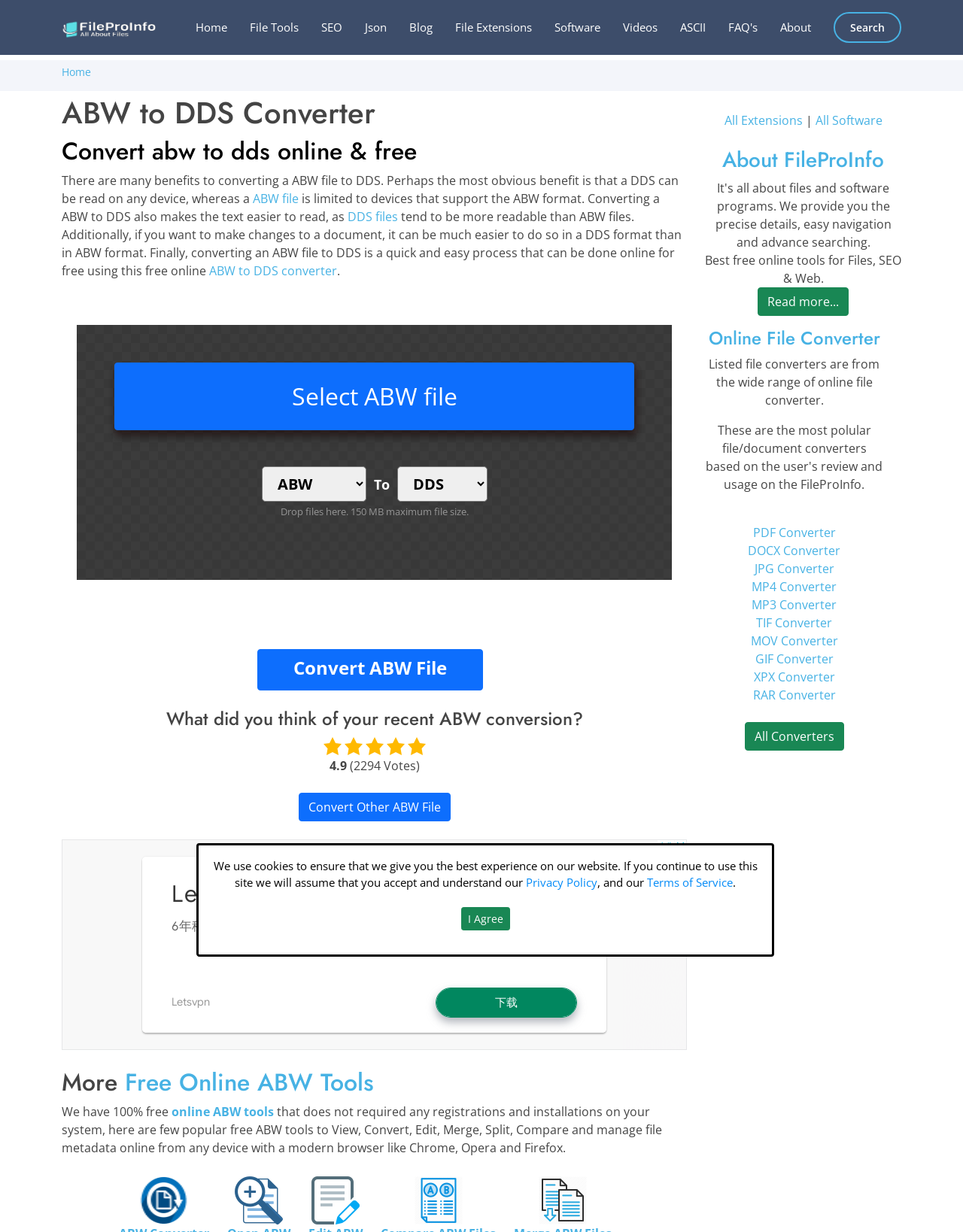Identify the bounding box coordinates of the region that should be clicked to execute the following instruction: "Read more about FileProInfo".

[0.787, 0.233, 0.881, 0.256]